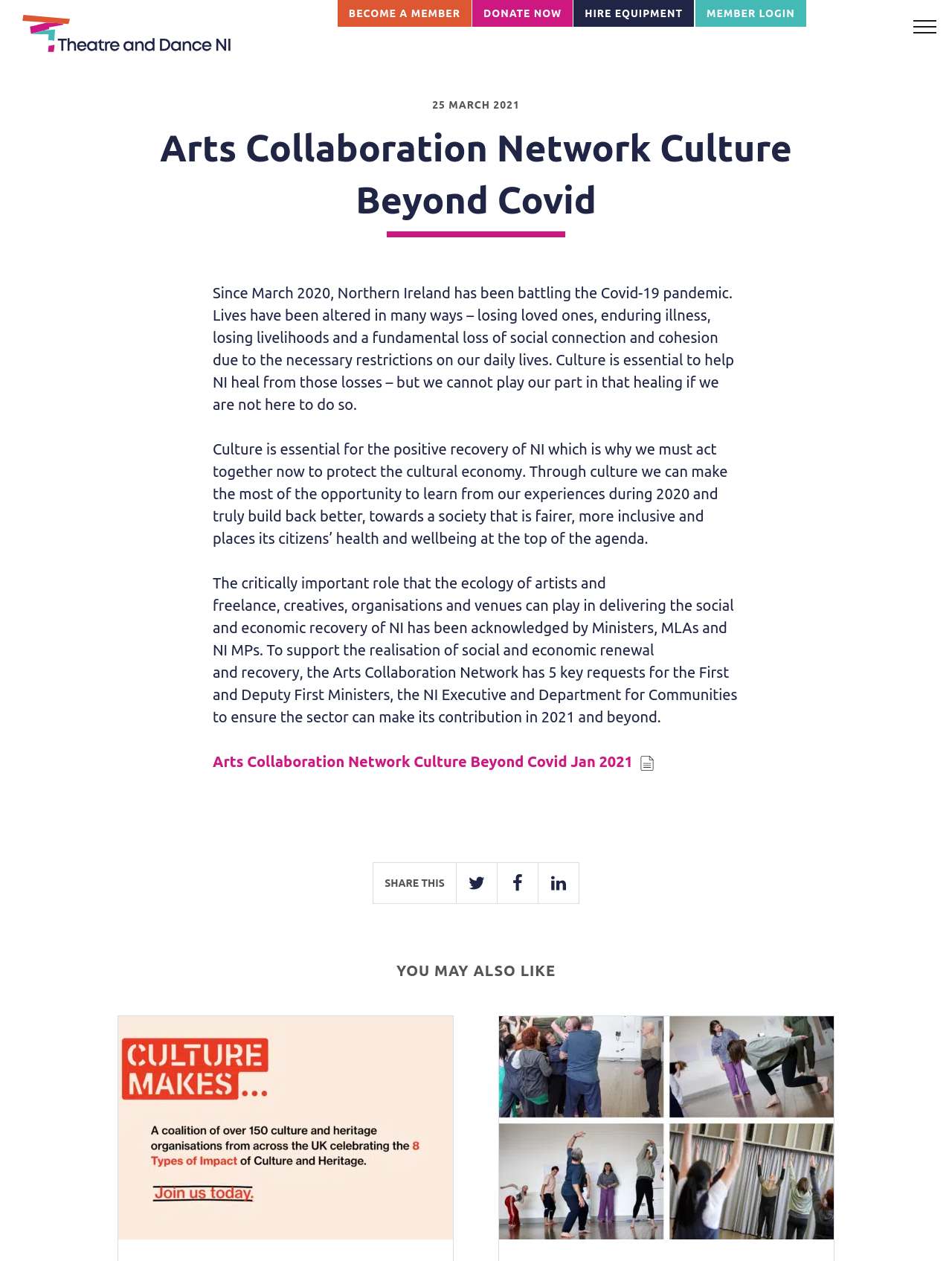Using the details in the image, give a detailed response to the question below:
What is the theme of the article?

I inferred the theme of the article by reading the static text in the article section, which mentions the Covid-19 pandemic and its impact on Northern Ireland.